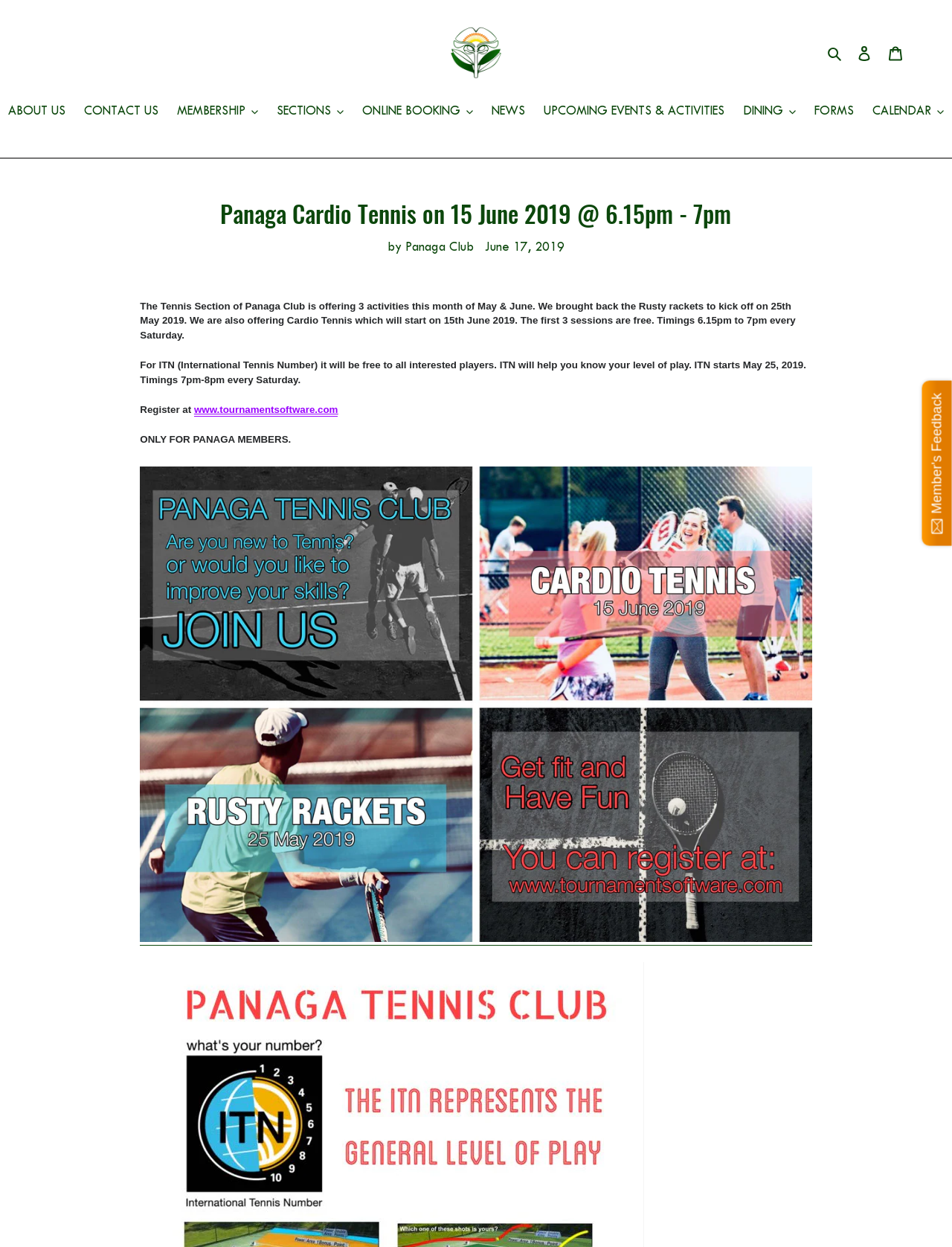Where can members register for ITN?
By examining the image, provide a one-word or phrase answer.

www.tournamentsoftware.com